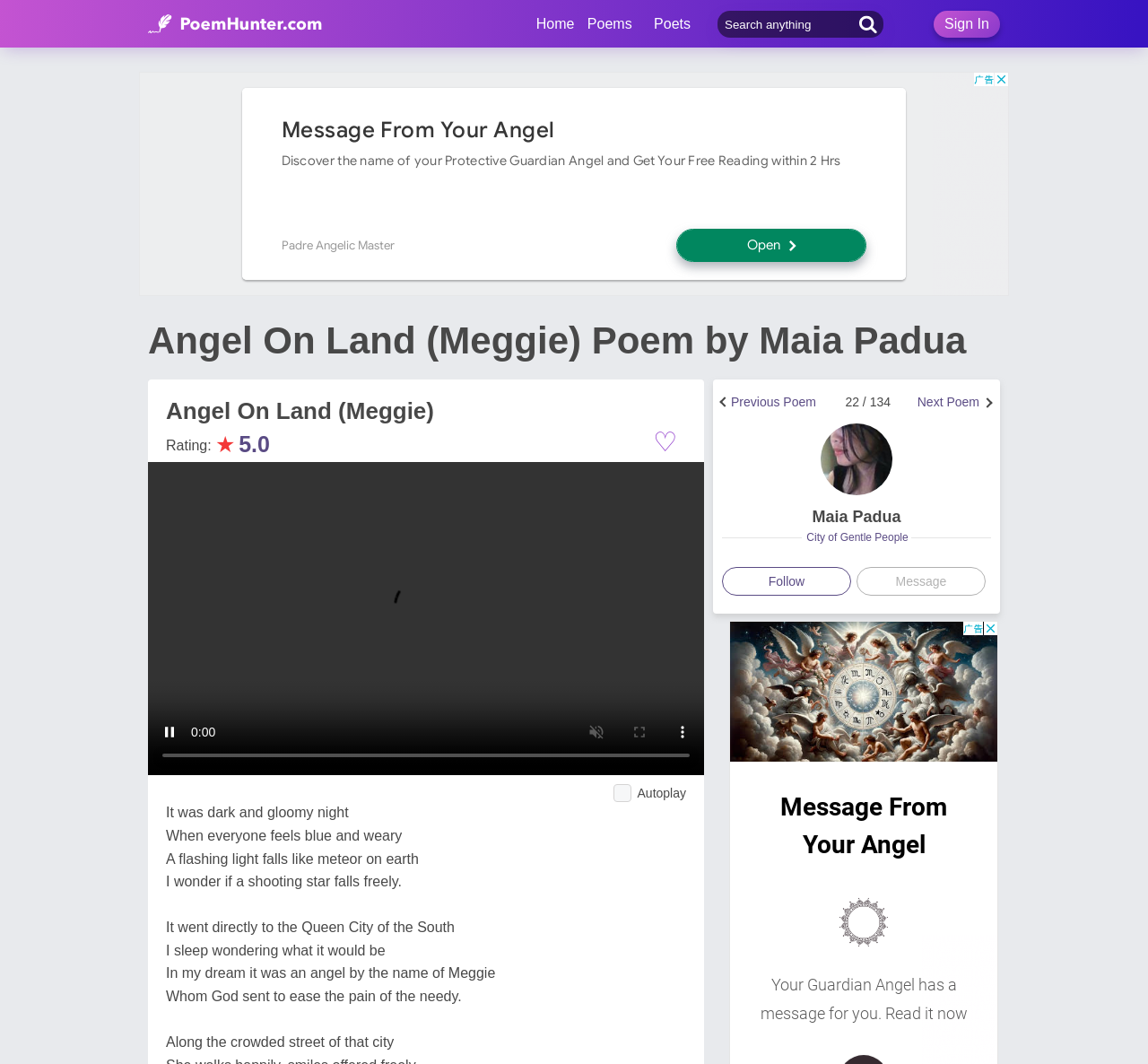Indicate the bounding box coordinates of the clickable region to achieve the following instruction: "Play the video."

[0.129, 0.434, 0.613, 0.728]